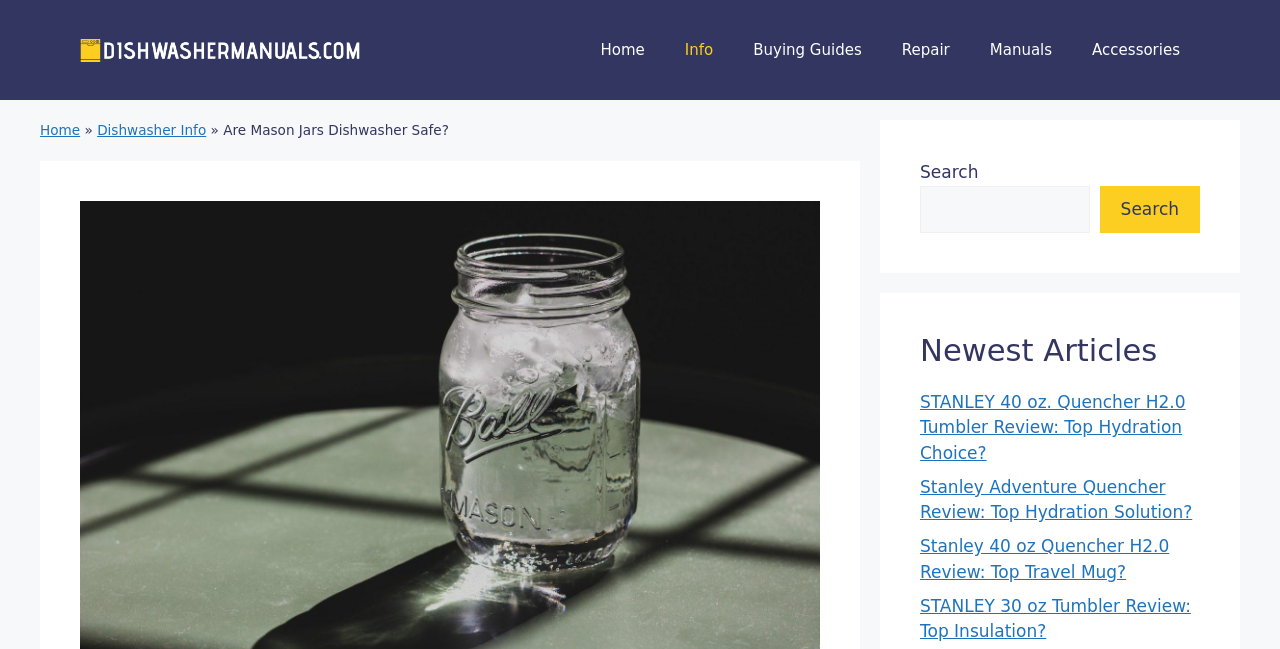Find the bounding box coordinates of the element I should click to carry out the following instruction: "Browse newest articles".

[0.719, 0.513, 0.938, 0.57]